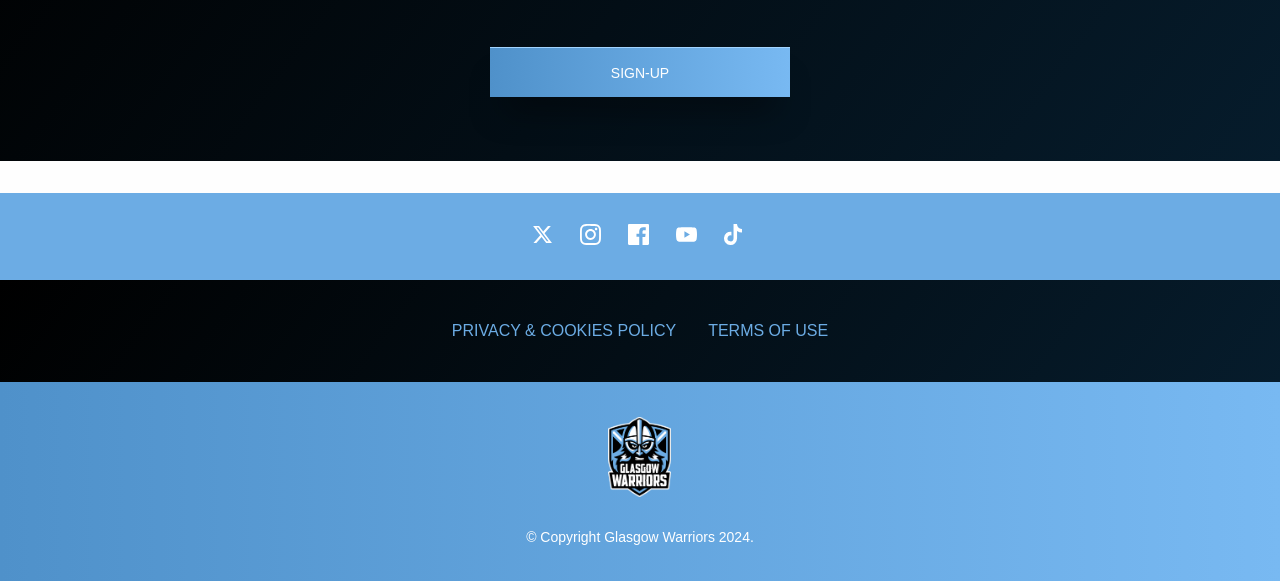Determine the bounding box for the UI element described here: "aria-label="Visit our Twitter page"".

[0.406, 0.366, 0.444, 0.448]